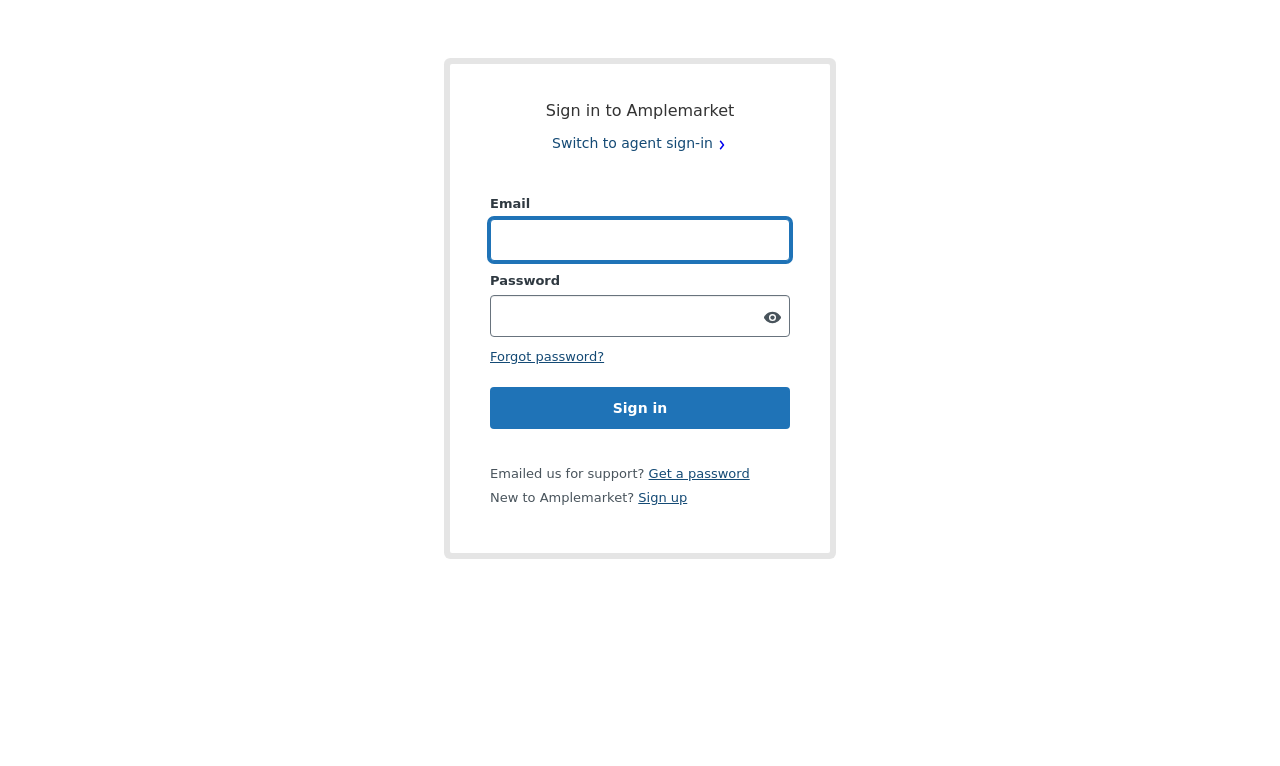Please analyze the image and provide a thorough answer to the question:
What is the purpose of this webpage?

Based on the webpage's structure and elements, it appears to be a login page where users can enter their email and password to access their Amplemarket account.